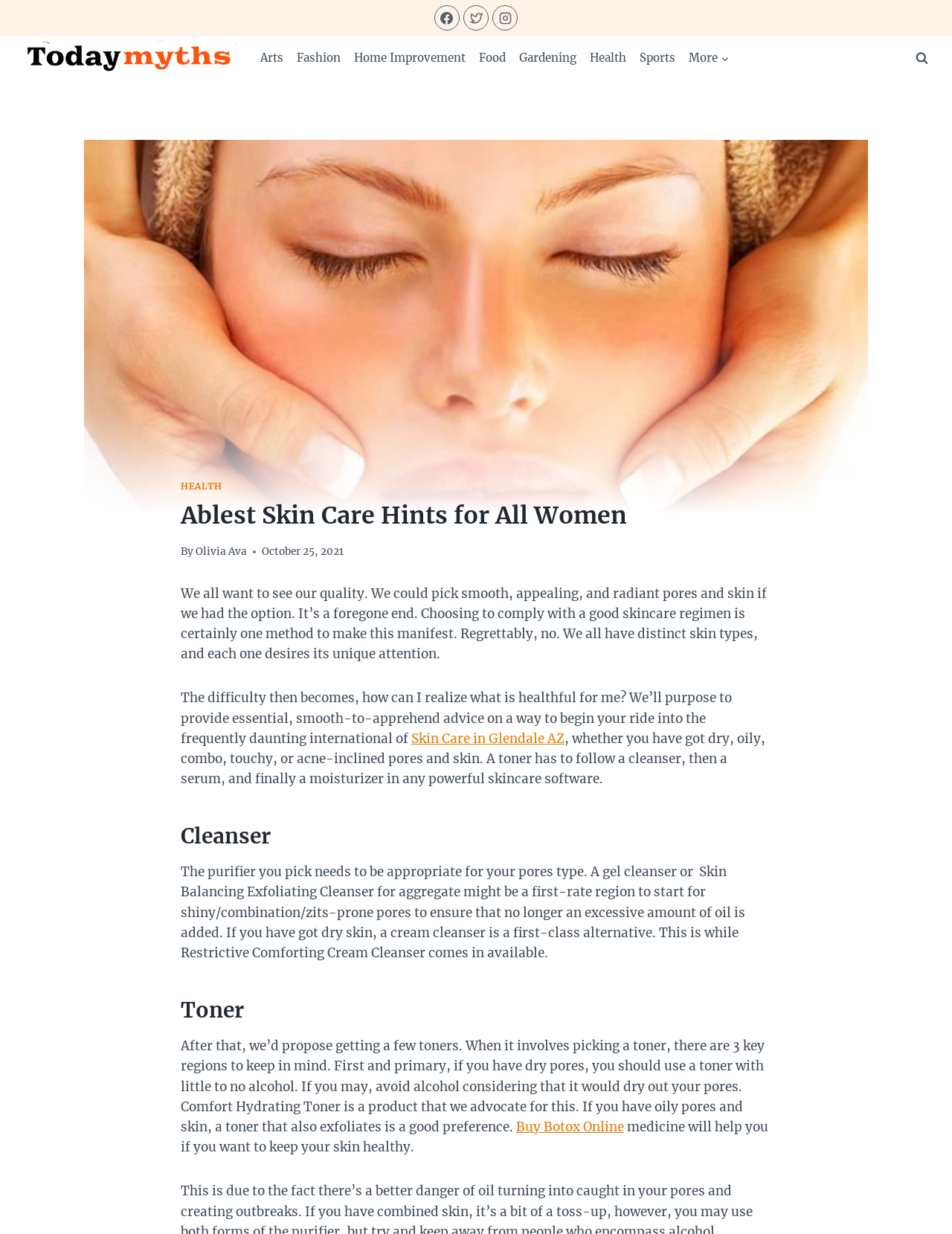Who is the author of this article?
From the details in the image, answer the question comprehensively.

The author's name is mentioned in the header section of the webpage, specifically in the 'By' section, which states 'By Olivia Ava'.